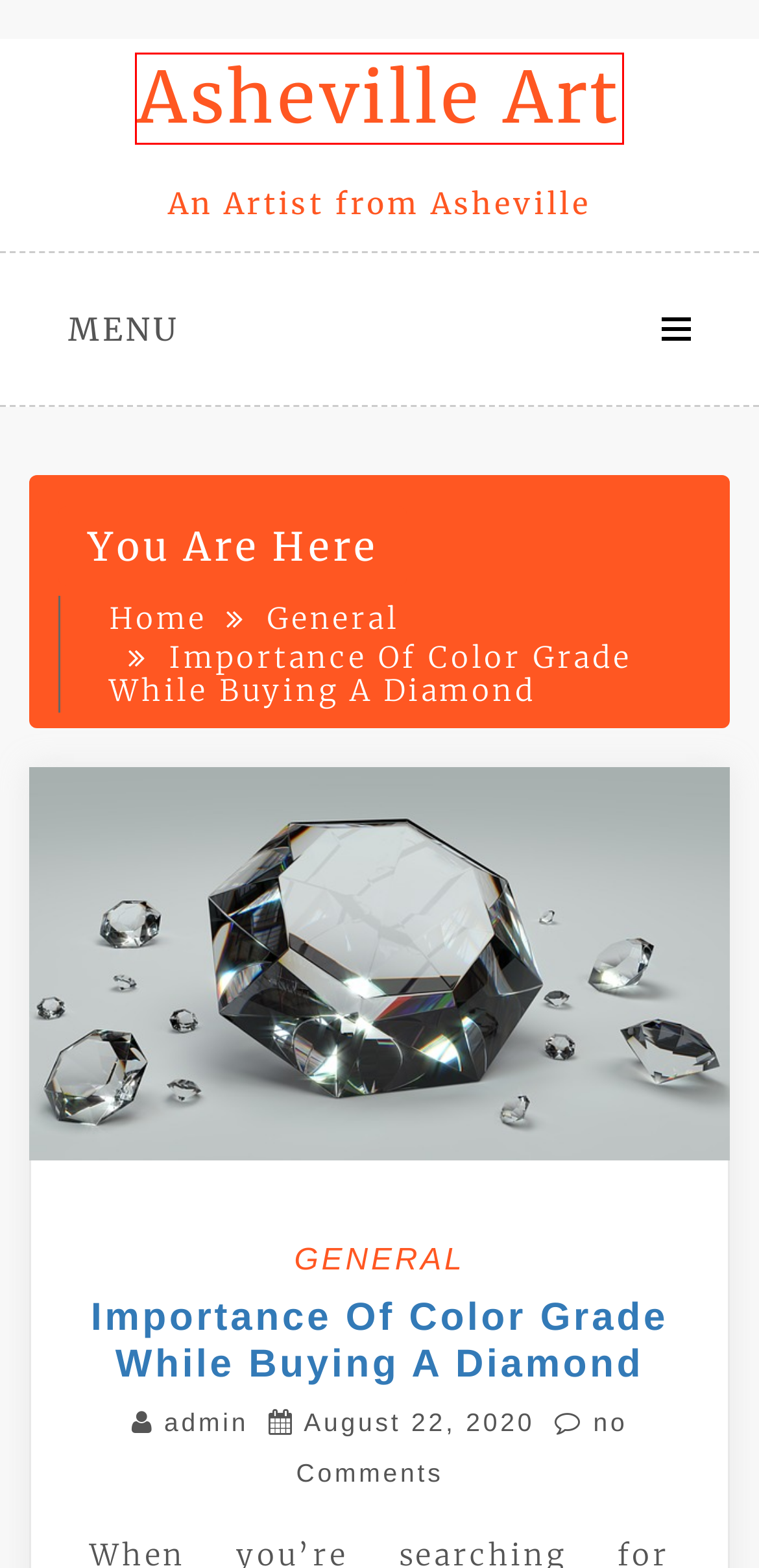Examine the screenshot of the webpage, which includes a red bounding box around an element. Choose the best matching webpage description for the page that will be displayed after clicking the element inside the red bounding box. Here are the candidates:
A. Asheville Art – An Artist from Asheville
B. Games – Asheville Art
C. Information – Asheville Art
D. admin – Asheville Art
E. Different Aura Colors And Their Meanings – Asheville Art
F. General – Asheville Art
G. Property & Market – Asheville Art
H. Travel – Asheville Art

A